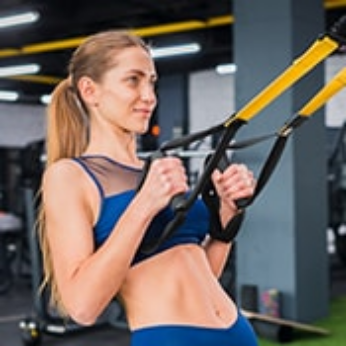What type of training is the athlete engaged in?
Examine the image closely and answer the question with as much detail as possible.

The caption explicitly states that the athlete is engaged in a TRX workout, which is a type of suspension training that targets the upper body, as demonstrated in the image.